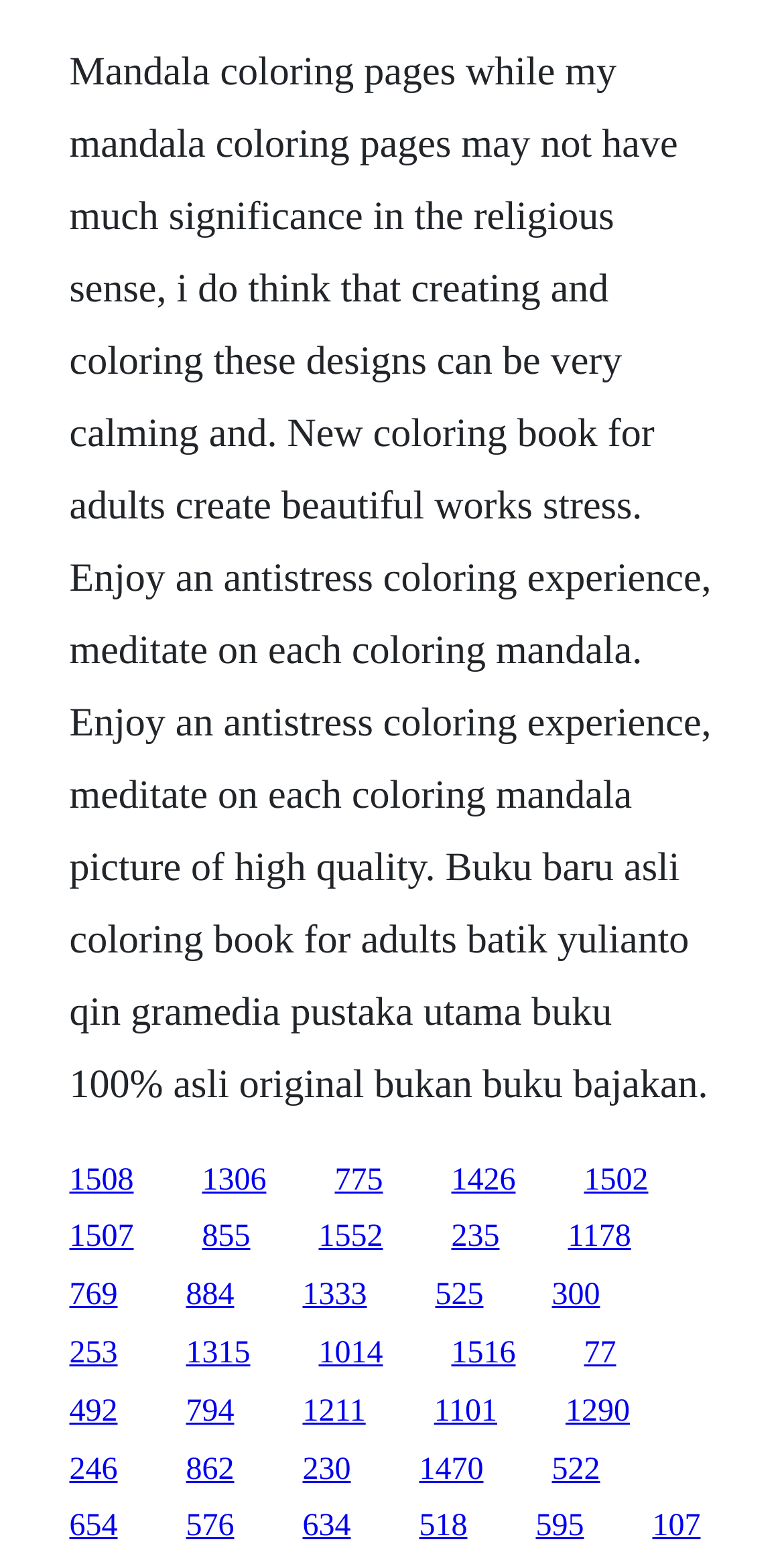Locate and provide the bounding box coordinates for the HTML element that matches this description: "1426".

[0.576, 0.741, 0.658, 0.763]